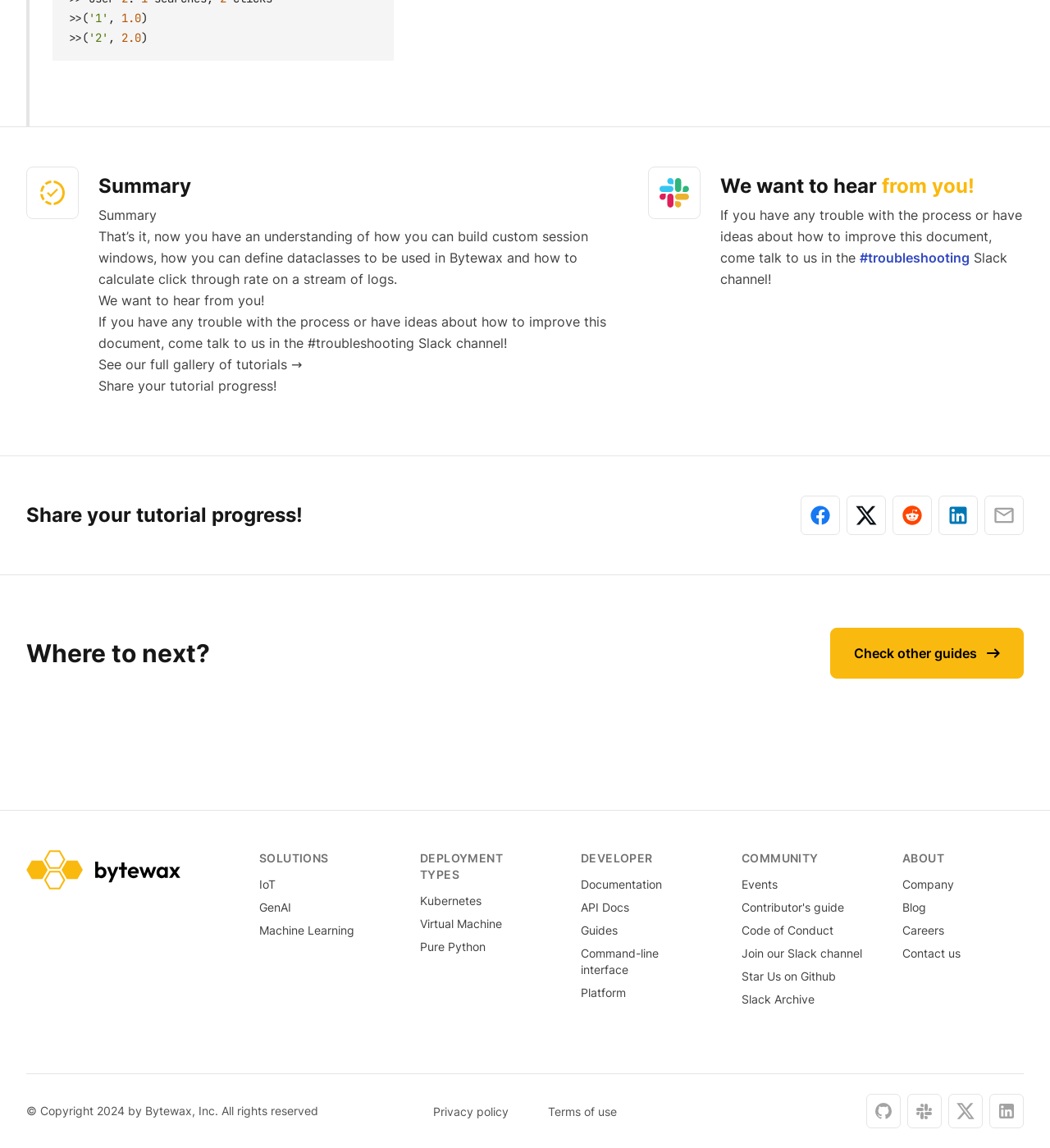Respond to the following question using a concise word or phrase: 
What is the title of the first section?

Summary